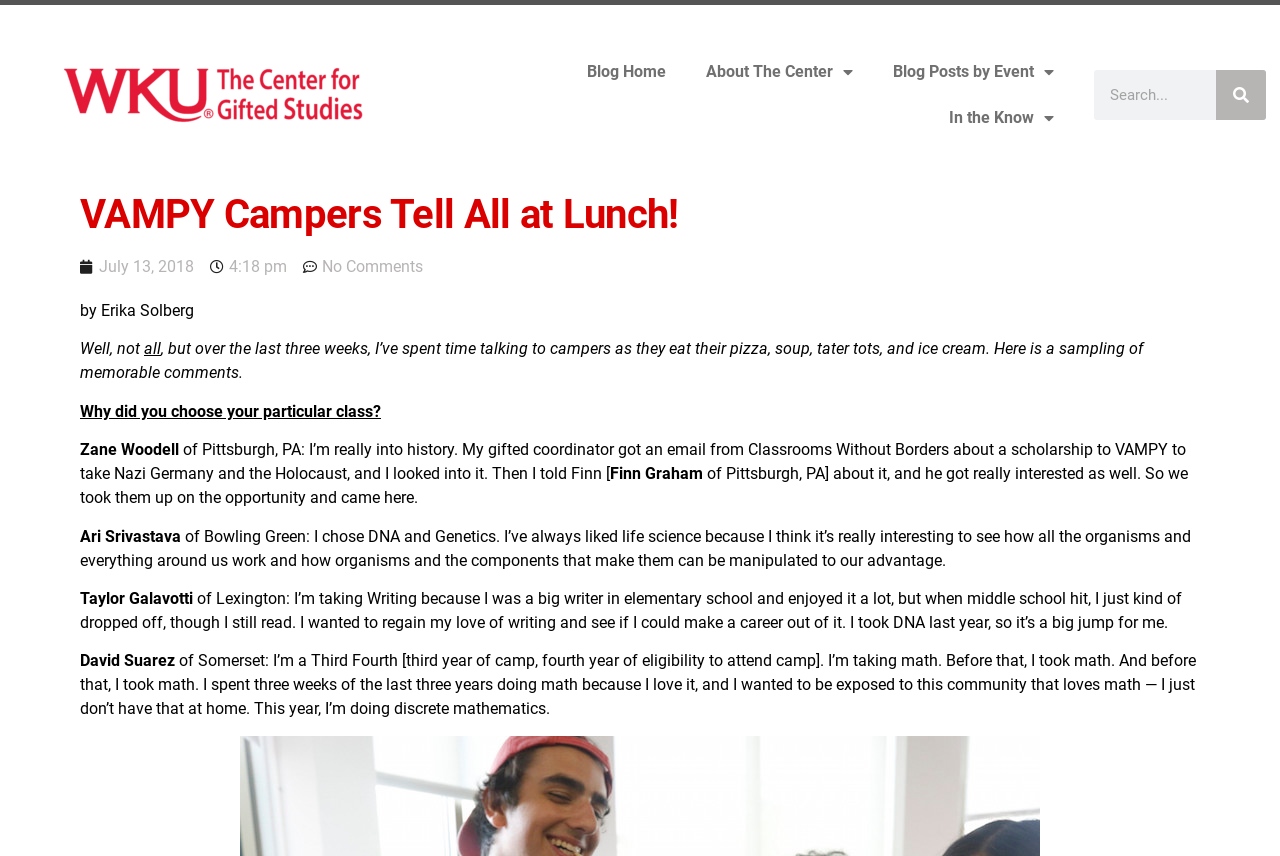Identify and provide the bounding box coordinates of the UI element described: "Blog Posts by Event". The coordinates should be formatted as [left, top, right, bottom], with each number being a float between 0 and 1.

[0.682, 0.057, 0.839, 0.111]